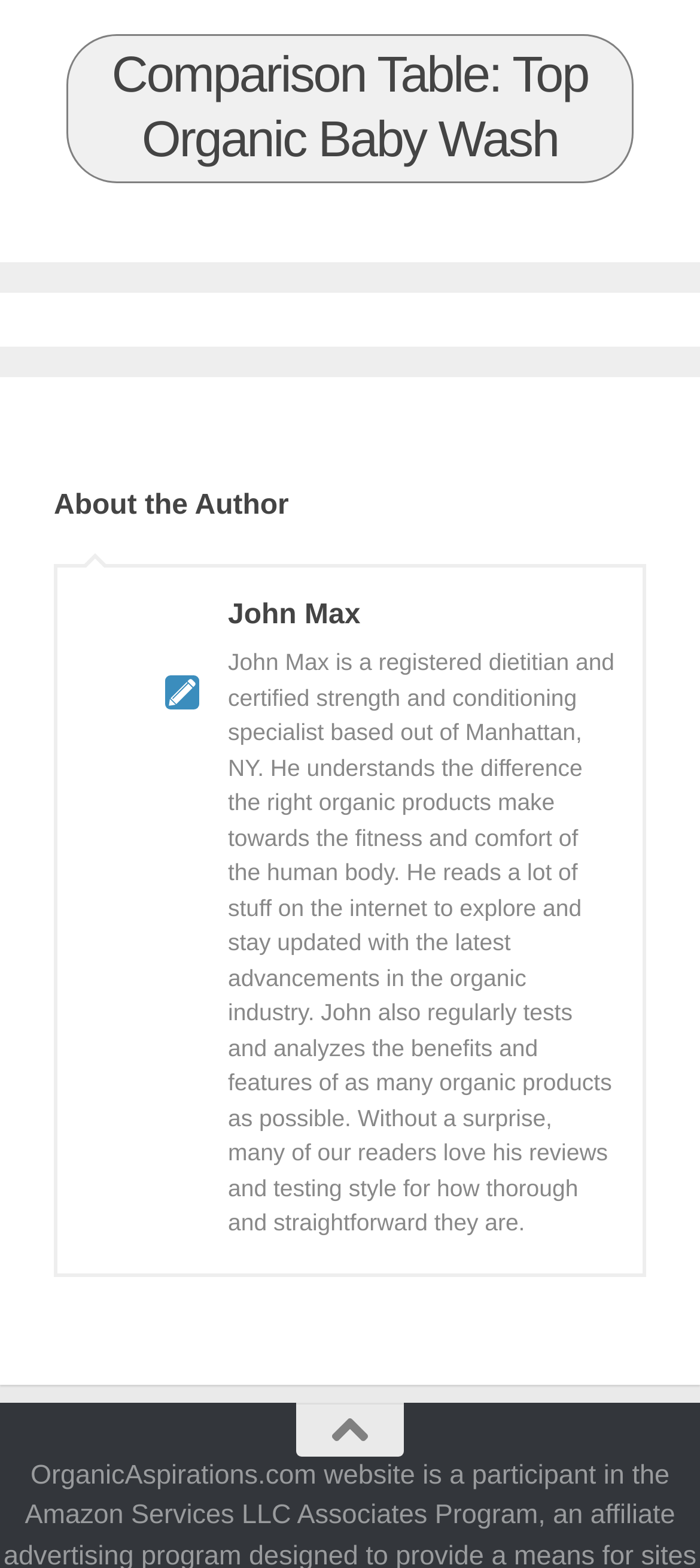Please give a succinct answer using a single word or phrase:
How many products are compared in the table?

4